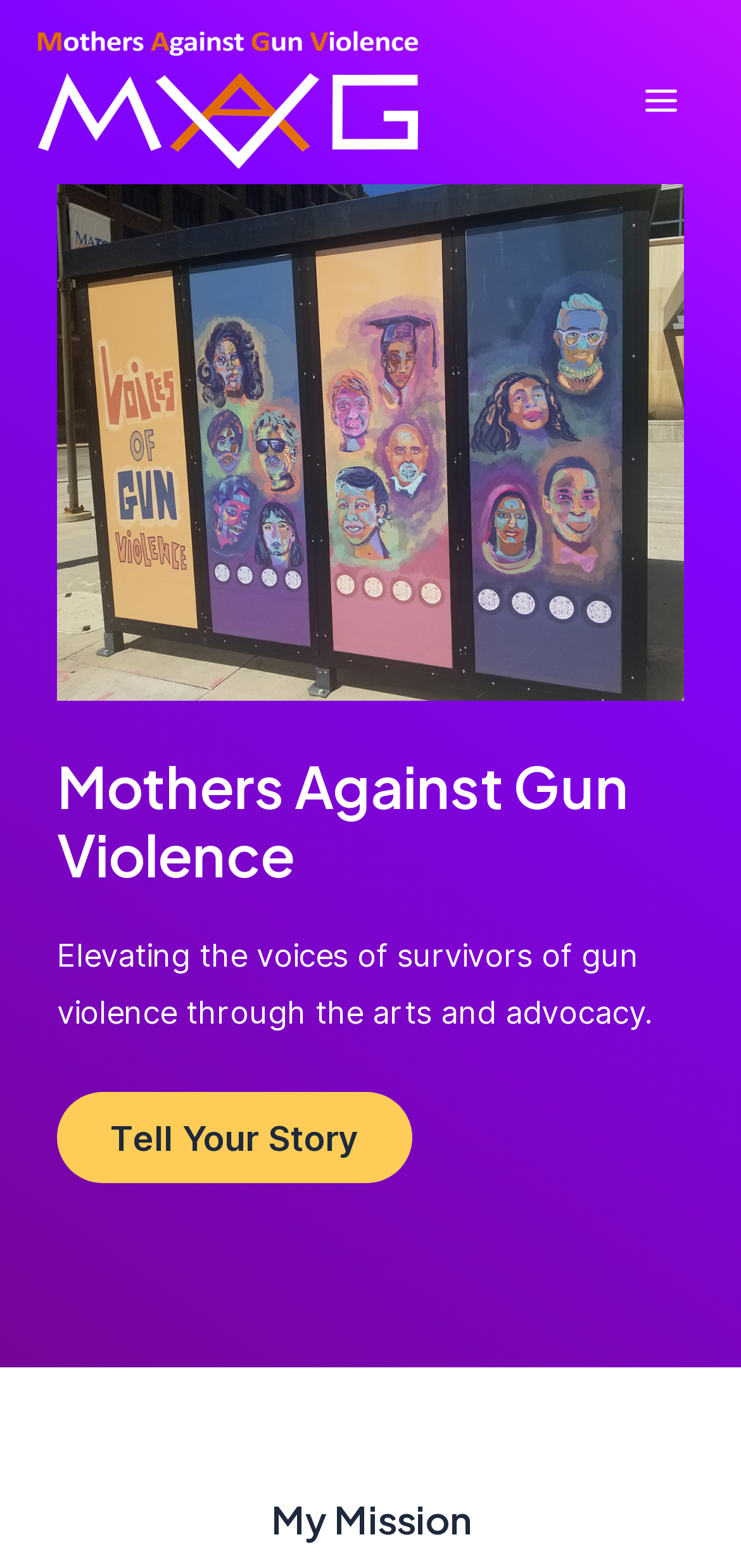Reply to the question with a brief word or phrase: What is the text on the link below the main image?

Tell Your Story